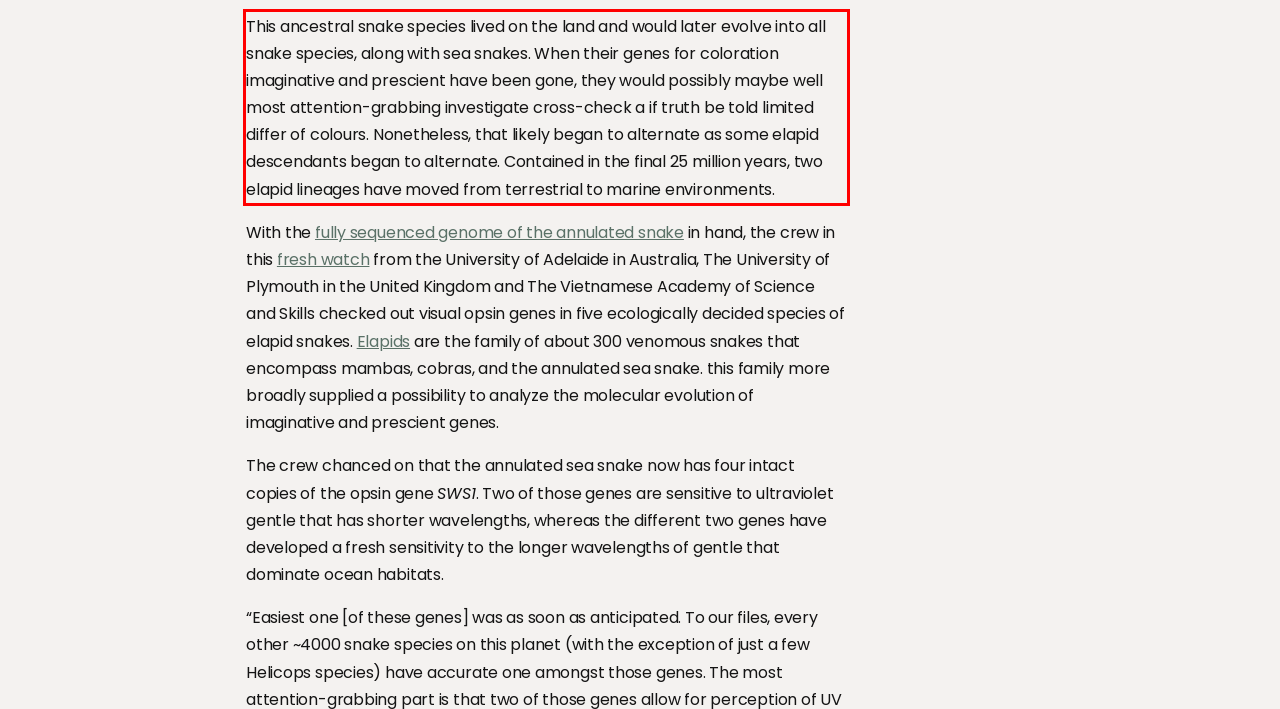Within the provided webpage screenshot, find the red rectangle bounding box and perform OCR to obtain the text content.

This ancestral snake species lived on the land and would later evolve into all snake species, along with sea snakes. When their genes for coloration imaginative and prescient have been gone, they would possibly maybe well most attention-grabbing investigate cross-check a if truth be told limited differ of colours. Nonetheless, that likely began to alternate as some elapid descendants began to alternate. Contained in the final 25 million years, two elapid lineages have moved from terrestrial to marine environments.